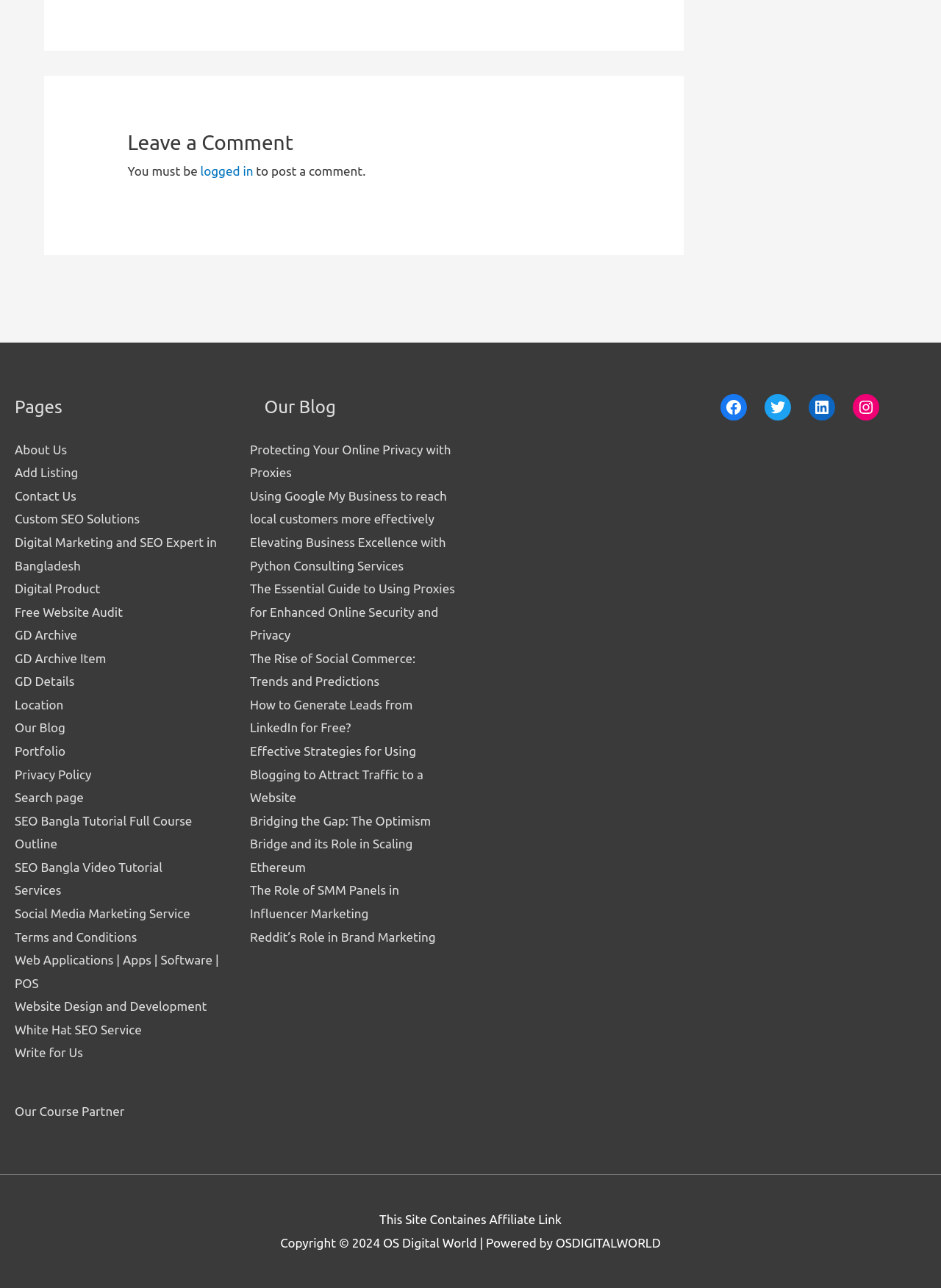What is the purpose of the 'Leave a Comment' section?
Using the image, elaborate on the answer with as much detail as possible.

The 'Leave a Comment' section is a heading element that indicates the purpose of the section below it, which is to allow users to post a comment. The section includes a static text 'You must be logged in to post a comment.' and a link 'logged in', suggesting that users need to log in to post a comment.